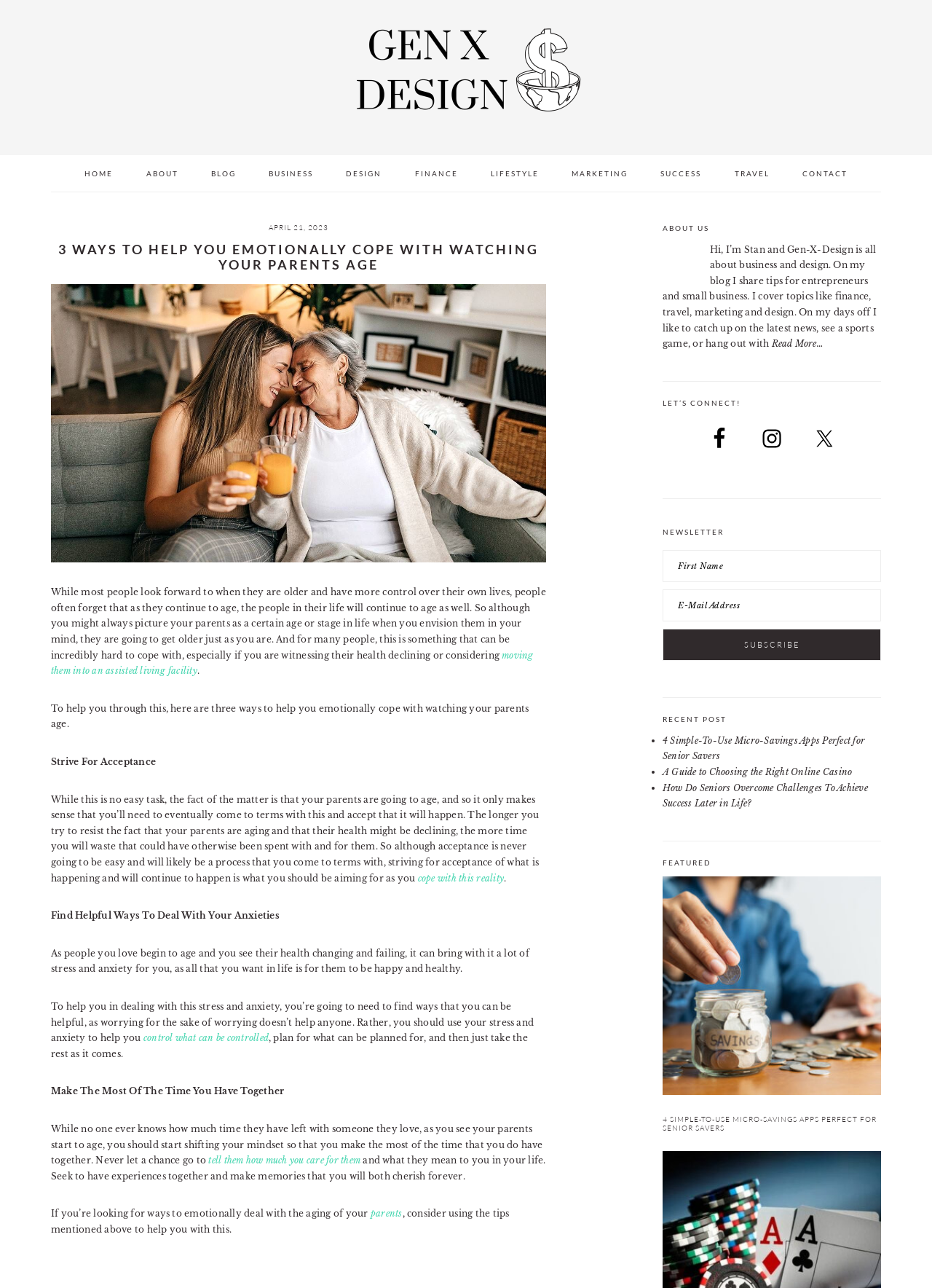Please determine the bounding box coordinates for the UI element described here. Use the format (top-left x, top-left y, bottom-right x, bottom-right y) with values bounded between 0 and 1: control what can be controlled

[0.154, 0.802, 0.288, 0.81]